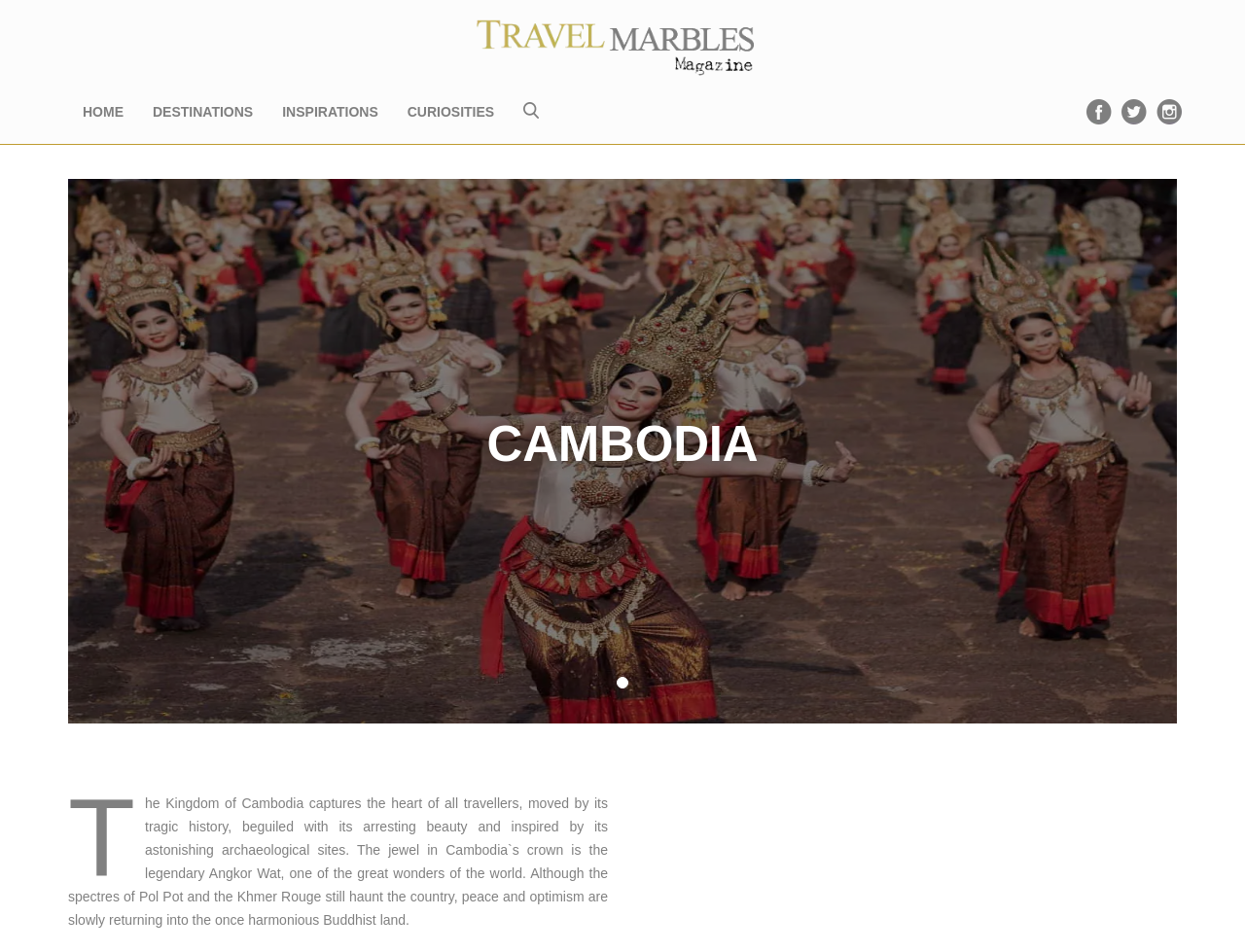Create an elaborate caption that covers all aspects of the webpage.

The webpage is about Cambodia, a travel destination. At the top, there is a logo of "Travel Marbles" with an image, which is positioned slightly to the right of the top-left corner. Below the logo, there is a navigation menu with five links: "HOME", "DESTINATIONS", "INSPIRATIONS", "CURIOSITIES", and an empty link. These links are aligned horizontally and take up about a quarter of the screen width.

Further down, there is a large heading that reads "CAMBODIA", which spans almost the entire width of the screen. Below the heading, there is a paragraph of text that describes Cambodia, its history, and its attractions, including Angkor Wat. The text is positioned near the top-left corner of the screen and takes up about half of the screen height.

On the top-right corner, there are three small links, but their contents are not specified. Overall, the webpage has a simple layout with a focus on the description of Cambodia as a travel destination.